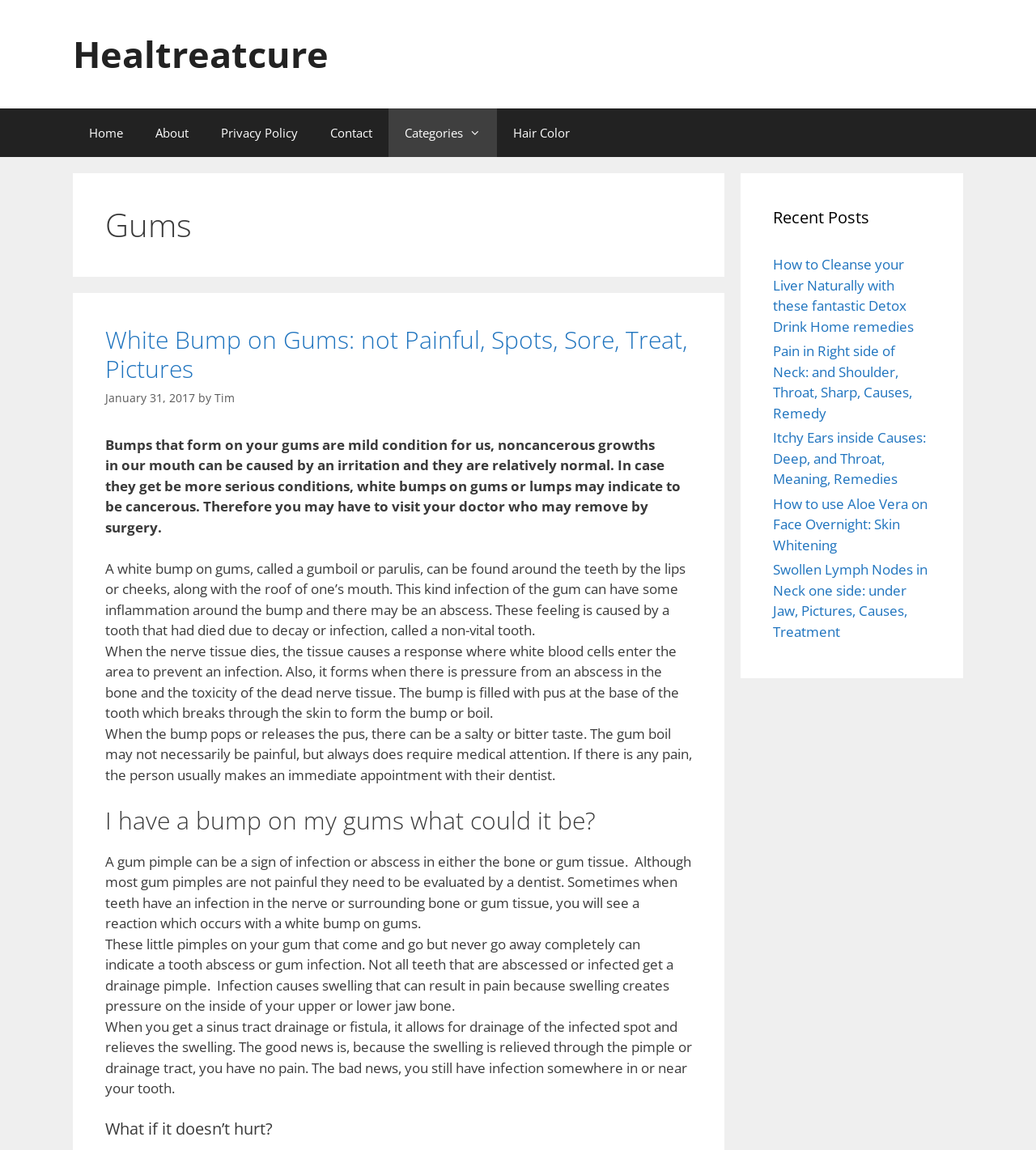Please identify the bounding box coordinates of the element that needs to be clicked to execute the following command: "Read the post 'How to Cleanse your Liver Naturally with these fantastic Detox Drink Home remedies'". Provide the bounding box using four float numbers between 0 and 1, formatted as [left, top, right, bottom].

[0.746, 0.222, 0.882, 0.292]